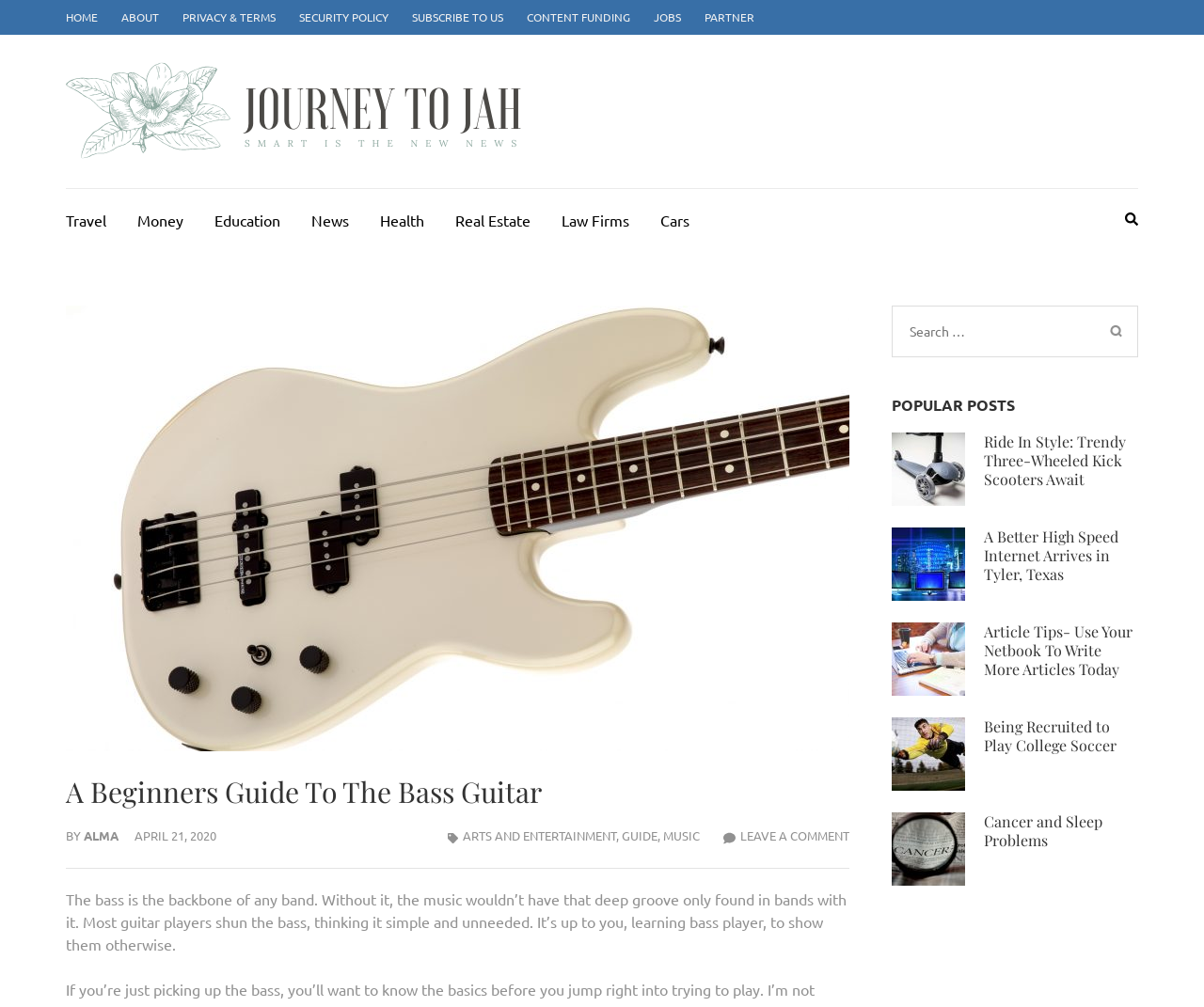What is the category of the article?
Provide a detailed answer to the question using information from the image.

I determined the category of the article by looking at the header section of the webpage, where it says 'A Beginners Guide To The Bass Guitar' and then finding the category label 'ARTS AND ENTERTAINMENT' next to it.